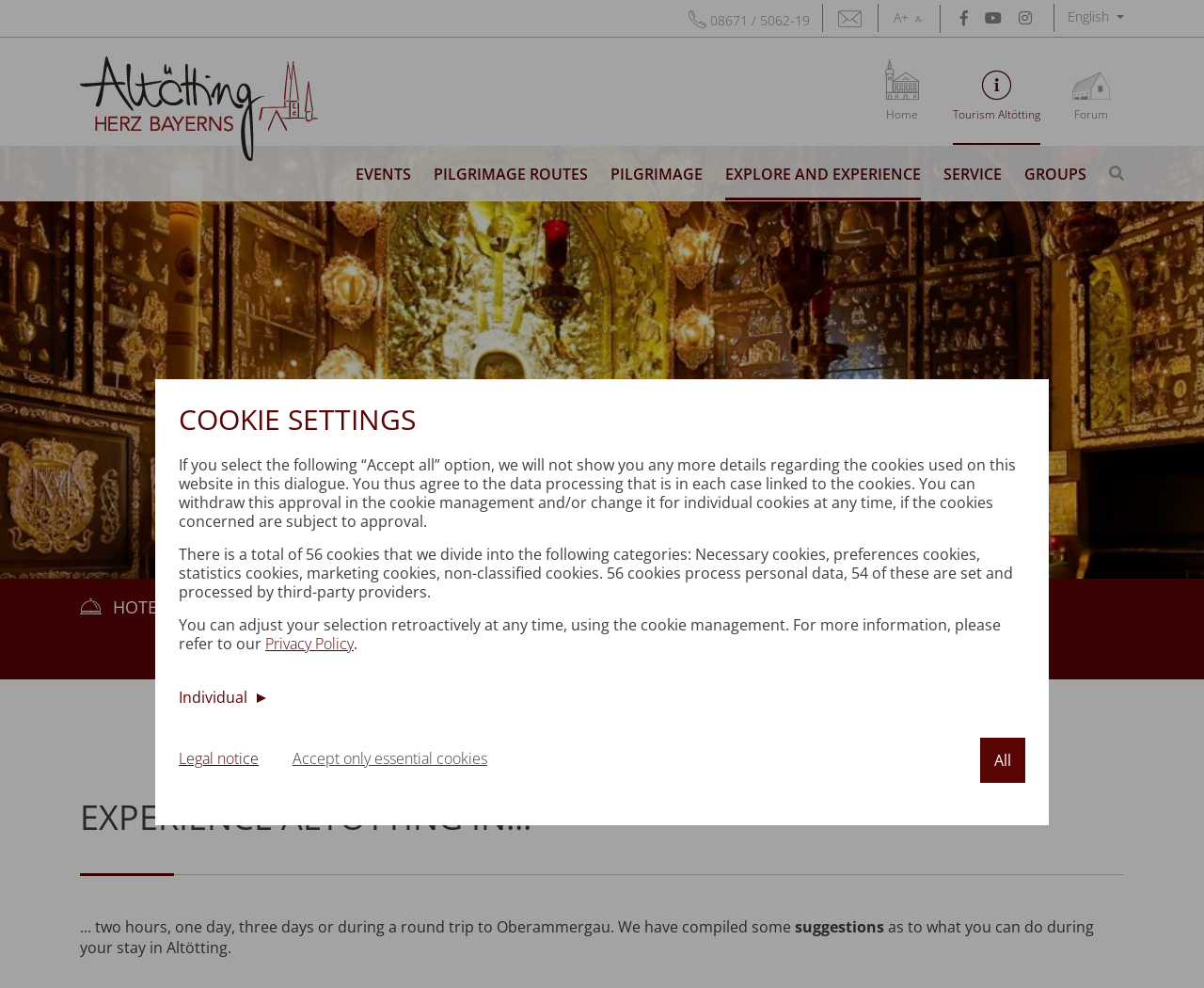Refer to the element description Home and identify the corresponding bounding box in the screenshot. Format the coordinates as (top-left x, top-left y, bottom-right x, bottom-right y) with values in the range of 0 to 1.

[0.734, 0.053, 0.765, 0.145]